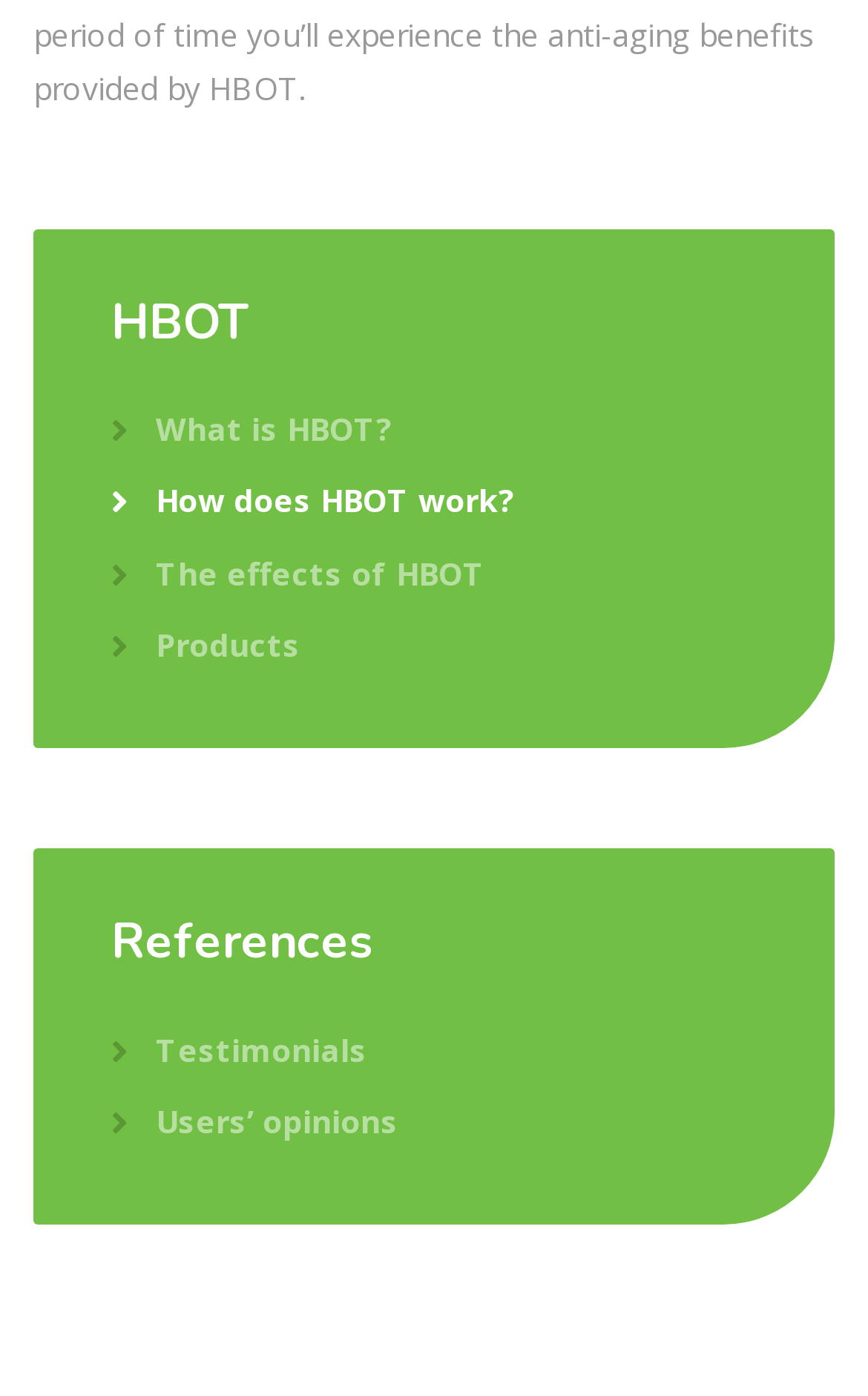How many links are there under the 'HBOT' heading?
Deliver a detailed and extensive answer to the question.

Under the 'HBOT' heading, I can see four links: 'What is HBOT?', 'How does HBOT work?', 'The effects of HBOT', and 'Products'. Therefore, there are four links under the 'HBOT' heading.